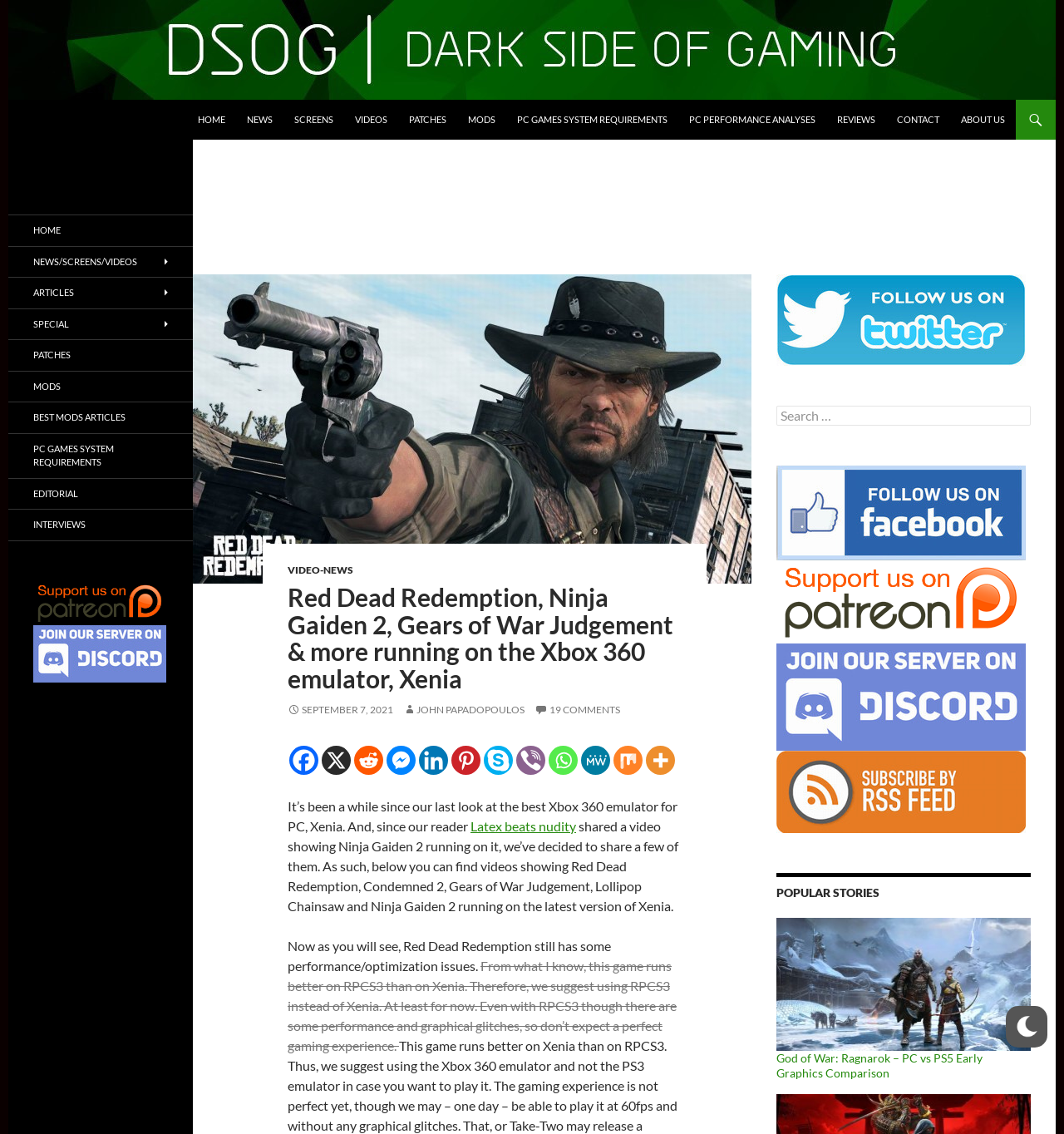Using the description "aria-label="Reddit" title="Reddit"", locate and provide the bounding box of the UI element.

[0.333, 0.658, 0.36, 0.683]